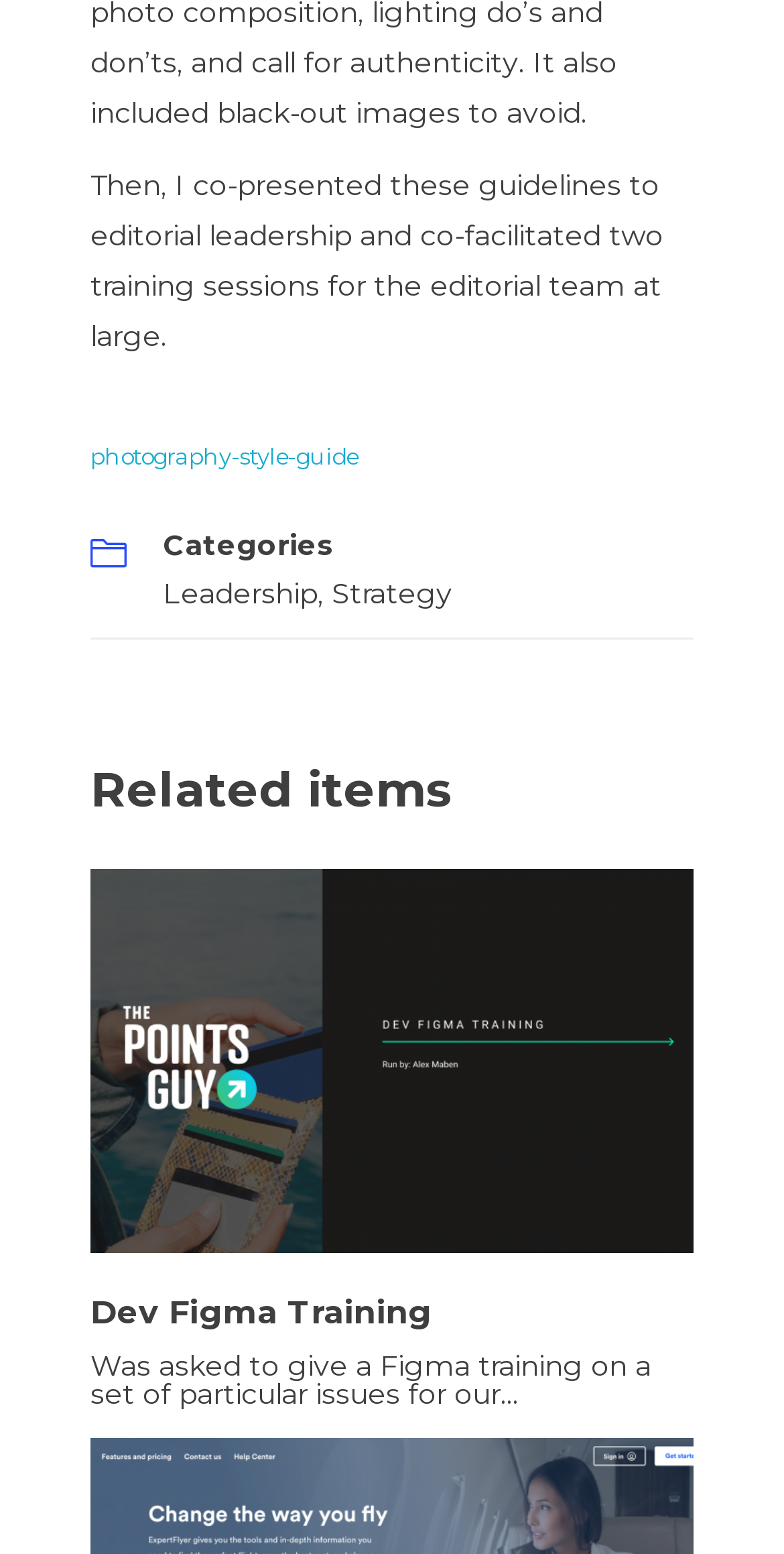Locate the UI element described by Press Center and provide its bounding box coordinates. Use the format (top-left x, top-left y, bottom-right x, bottom-right y) with all values as floating point numbers between 0 and 1.

None